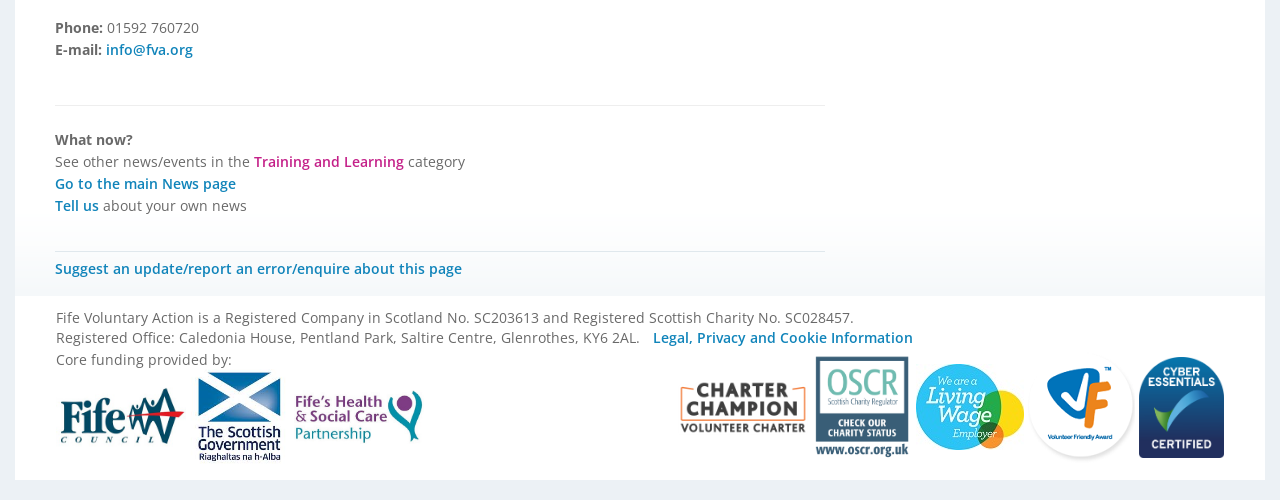Please mark the bounding box coordinates of the area that should be clicked to carry out the instruction: "Suggest an update or report an error".

[0.043, 0.519, 0.361, 0.557]